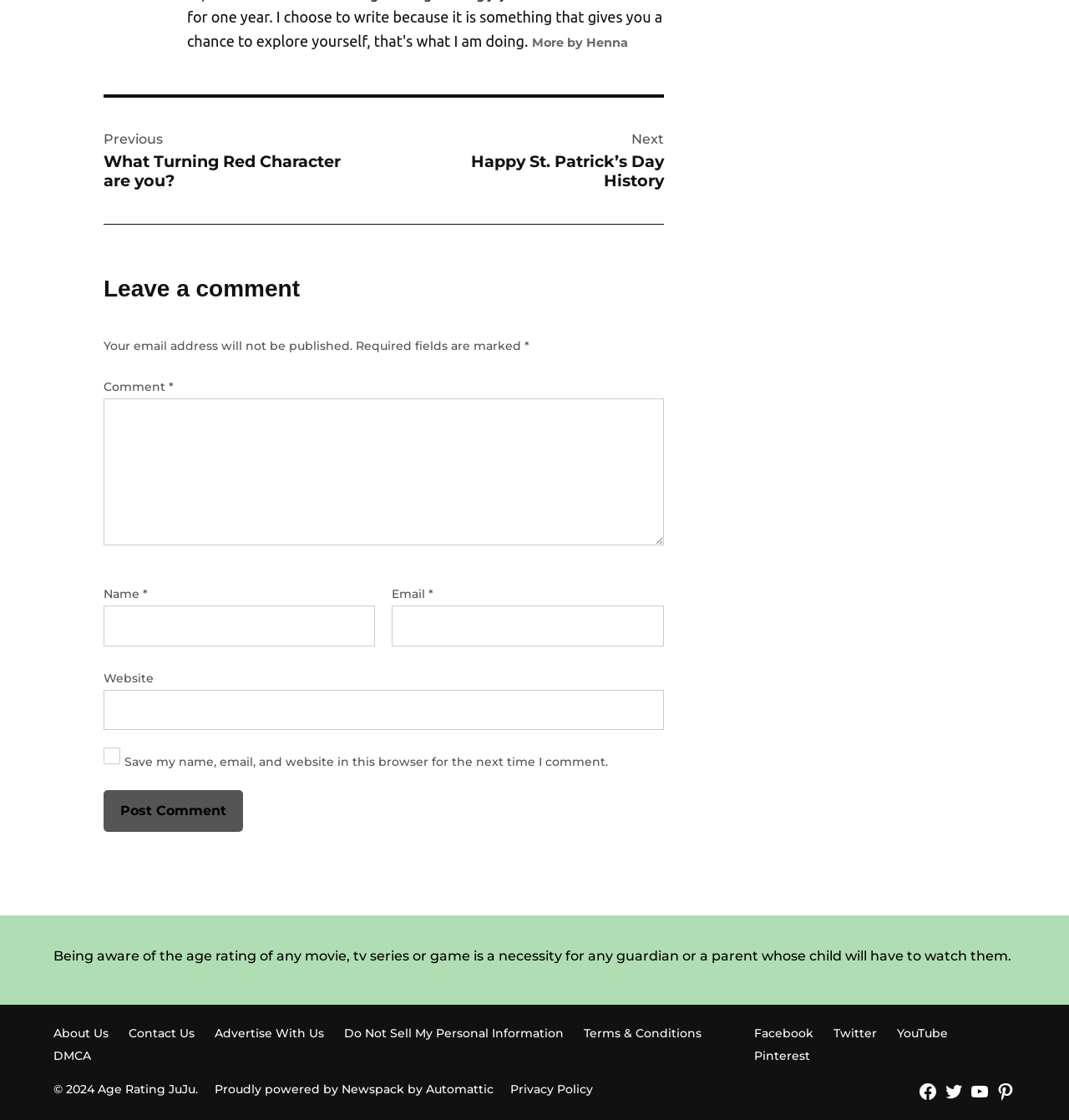Determine the bounding box for the UI element as described: "About Us". The coordinates should be represented as four float numbers between 0 and 1, formatted as [left, top, right, bottom].

[0.05, 0.912, 0.102, 0.933]